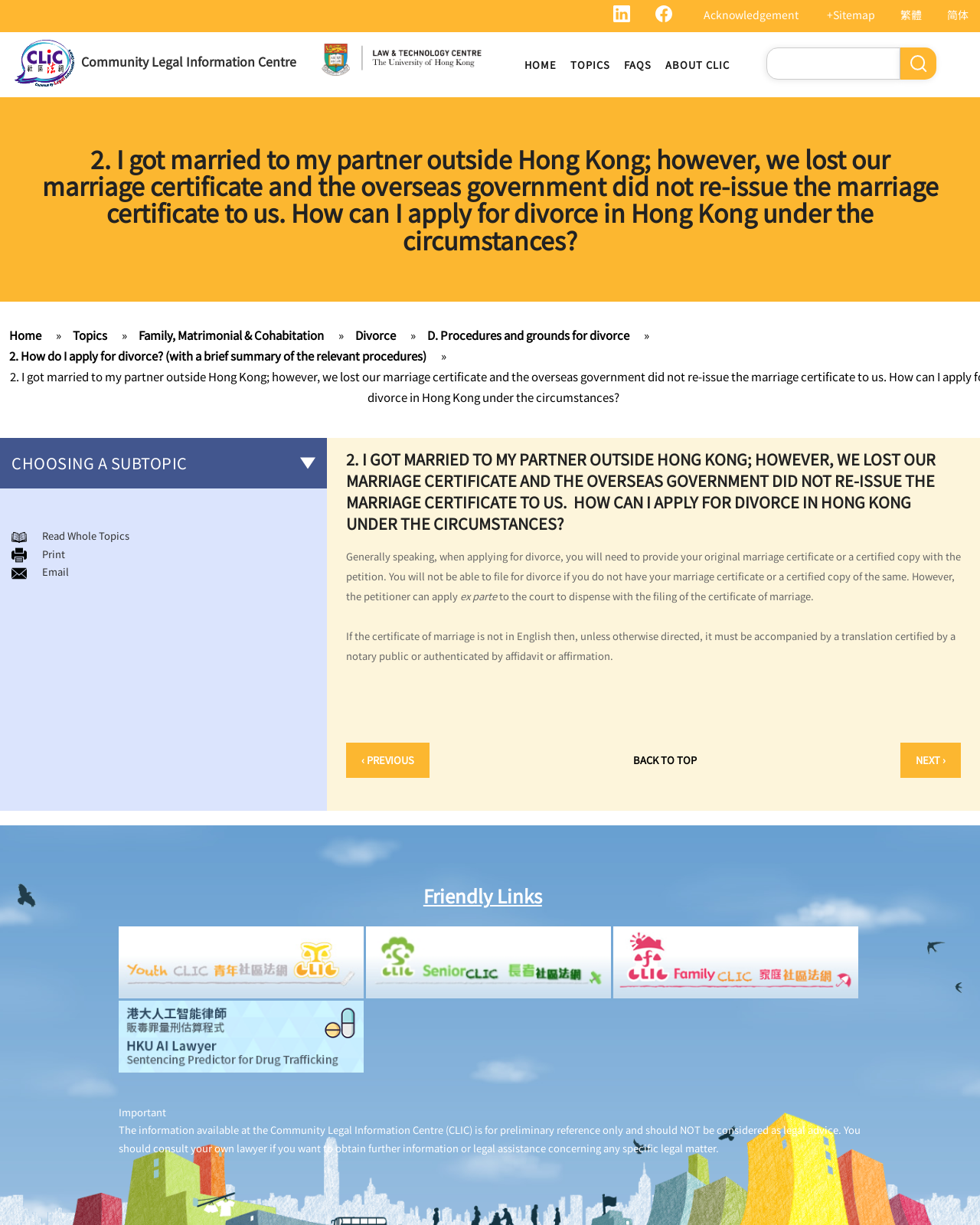Determine the bounding box coordinates for the clickable element required to fulfill the instruction: "Search for something". Provide the coordinates as four float numbers between 0 and 1, i.e., [left, top, right, bottom].

[0.782, 0.039, 0.956, 0.065]